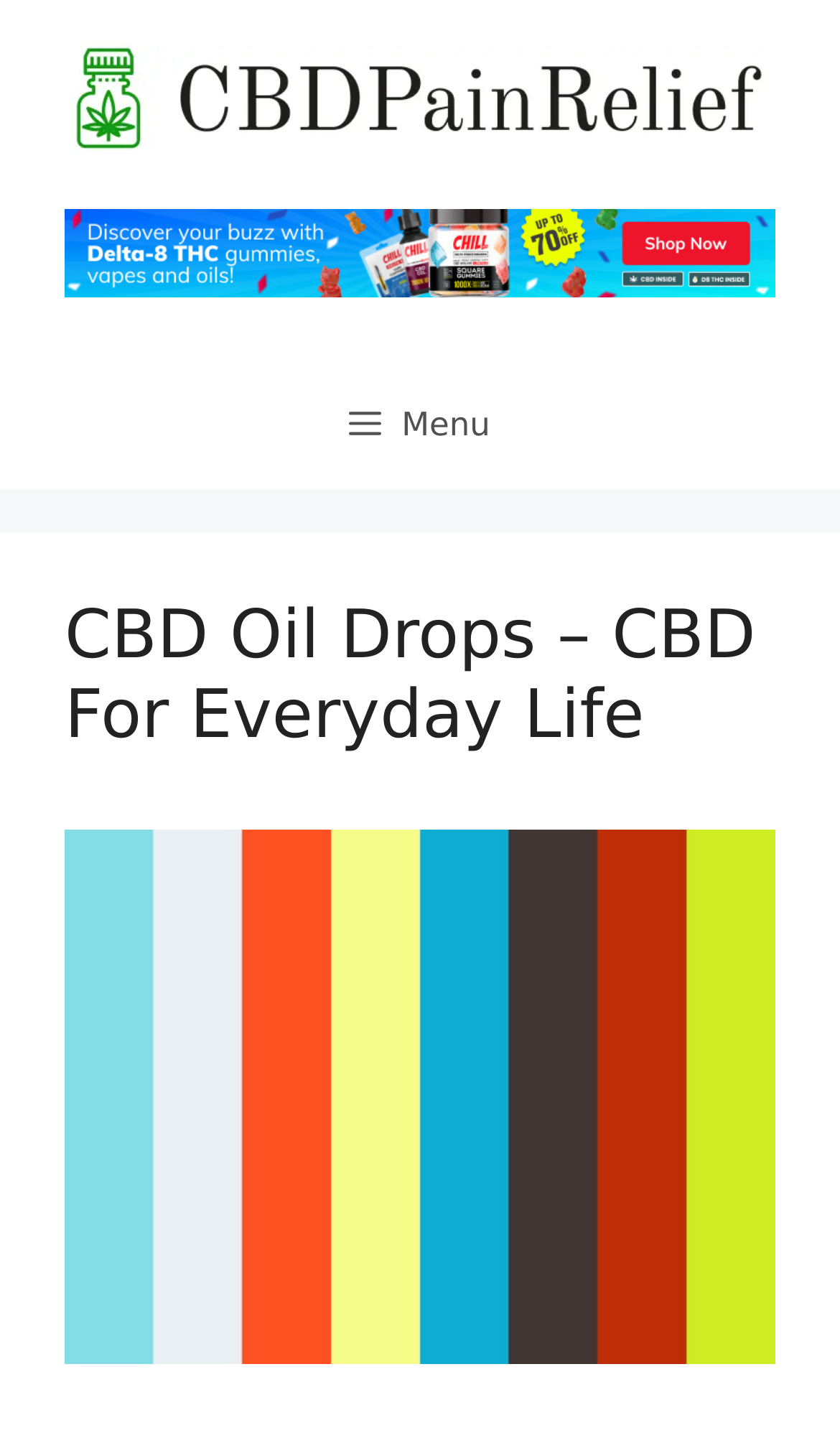Provide your answer in a single word or phrase: 
What is the main category of products on this website?

CBD products